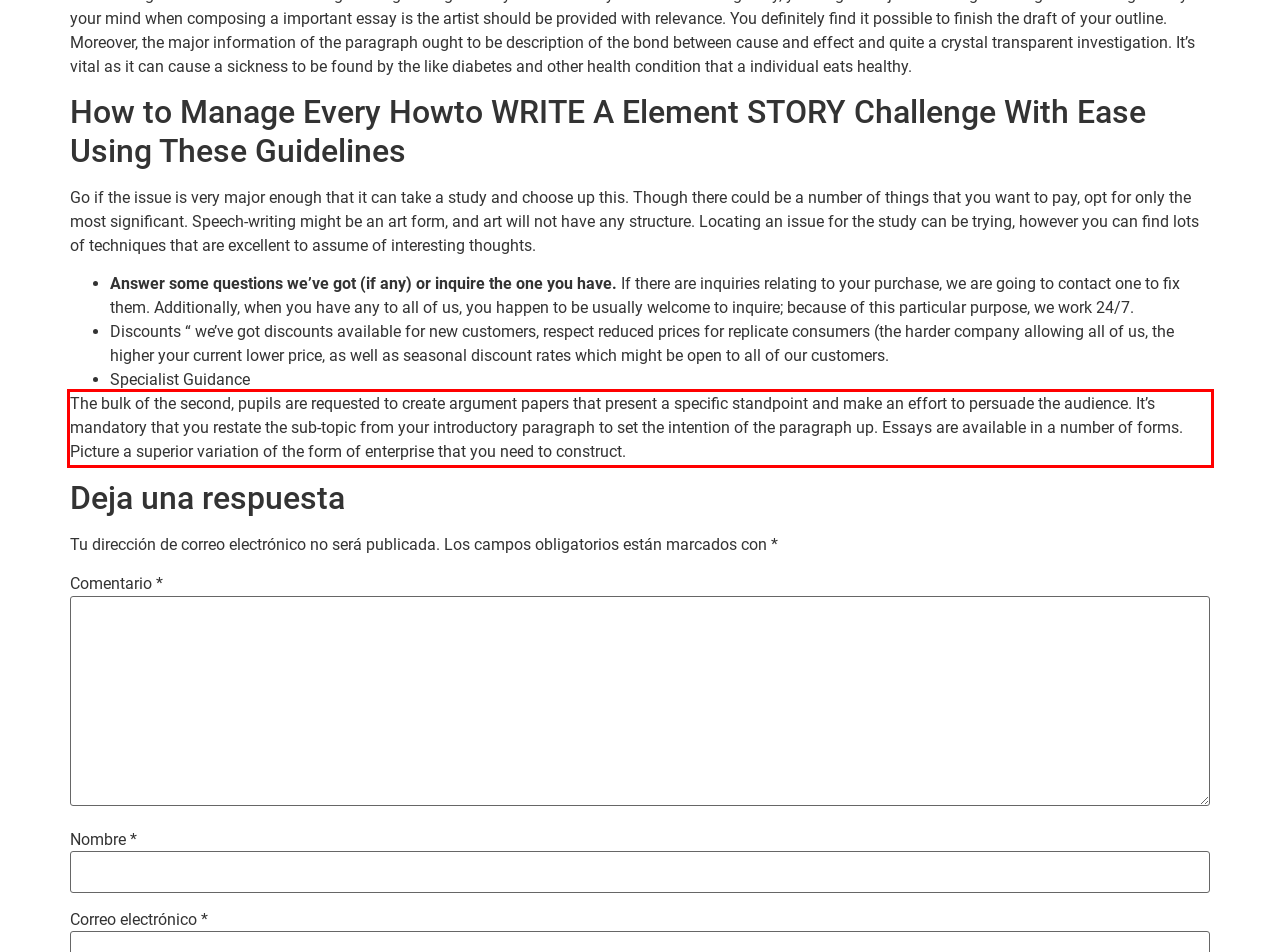There is a screenshot of a webpage with a red bounding box around a UI element. Please use OCR to extract the text within the red bounding box.

The bulk of the second, pupils are requested to create argument papers that present a specific standpoint and make an effort to persuade the audience. It’s mandatory that you restate the sub-topic from your introductory paragraph to set the intention of the paragraph up. Essays are available in a number of forms. Picture a superior variation of the form of enterprise that you need to construct.